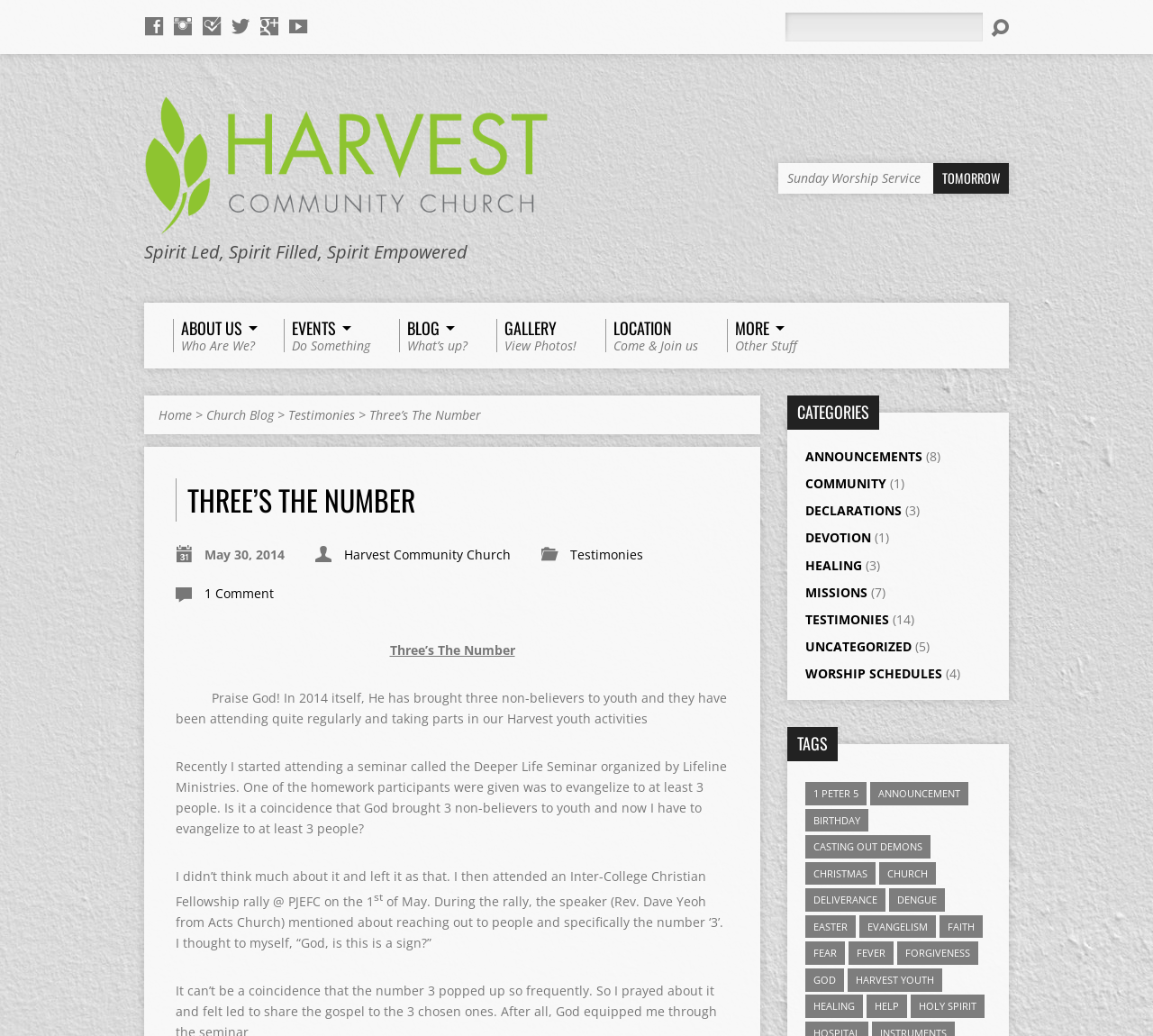What is the title of the article?
Carefully analyze the image and provide a detailed answer to the question.

I found the answer by looking at the heading of the article, which is displayed in a larger font size and is centered on the webpage.